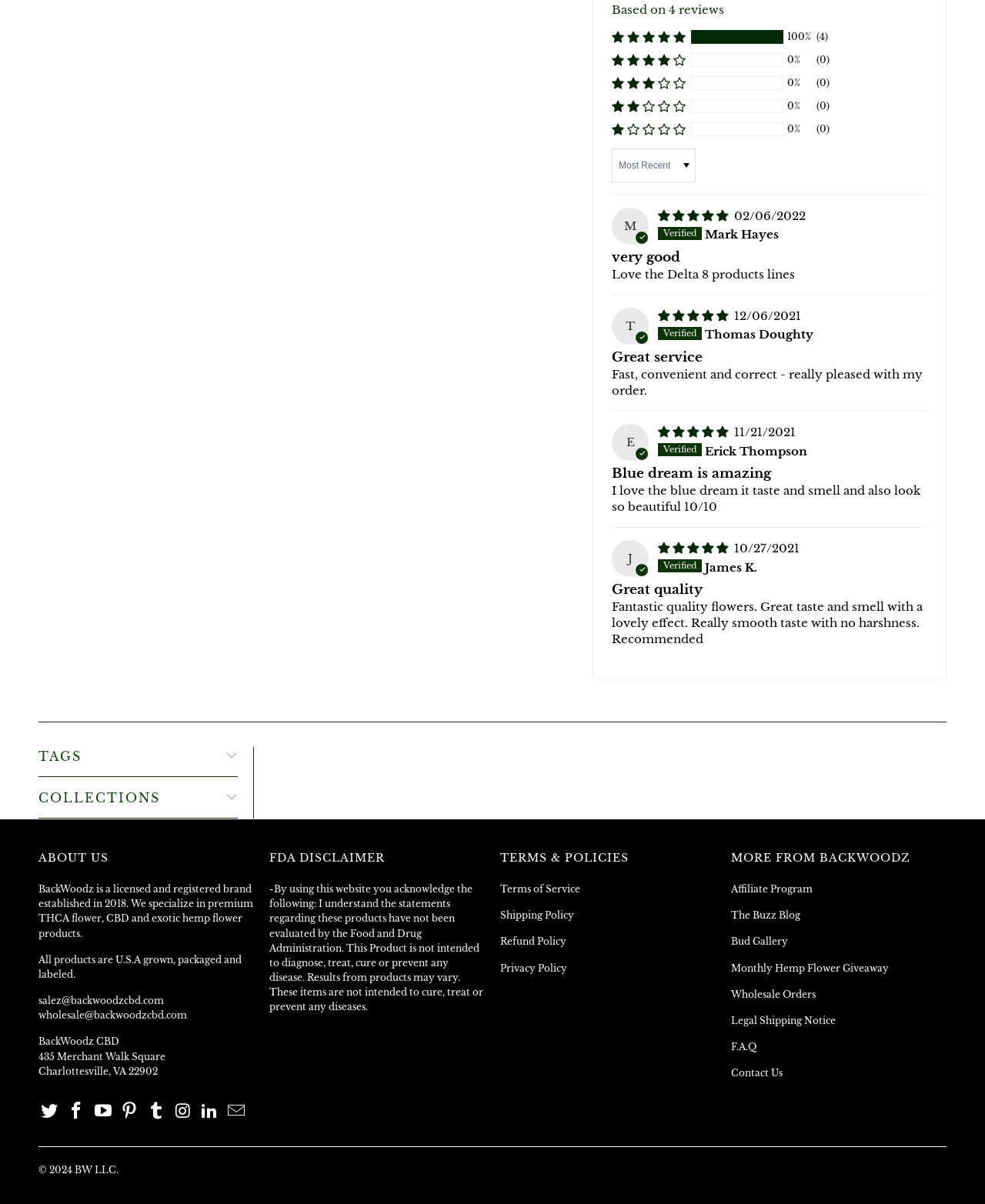Use a single word or phrase to respond to the question:
What is the rating of the reviewed product?

5 star